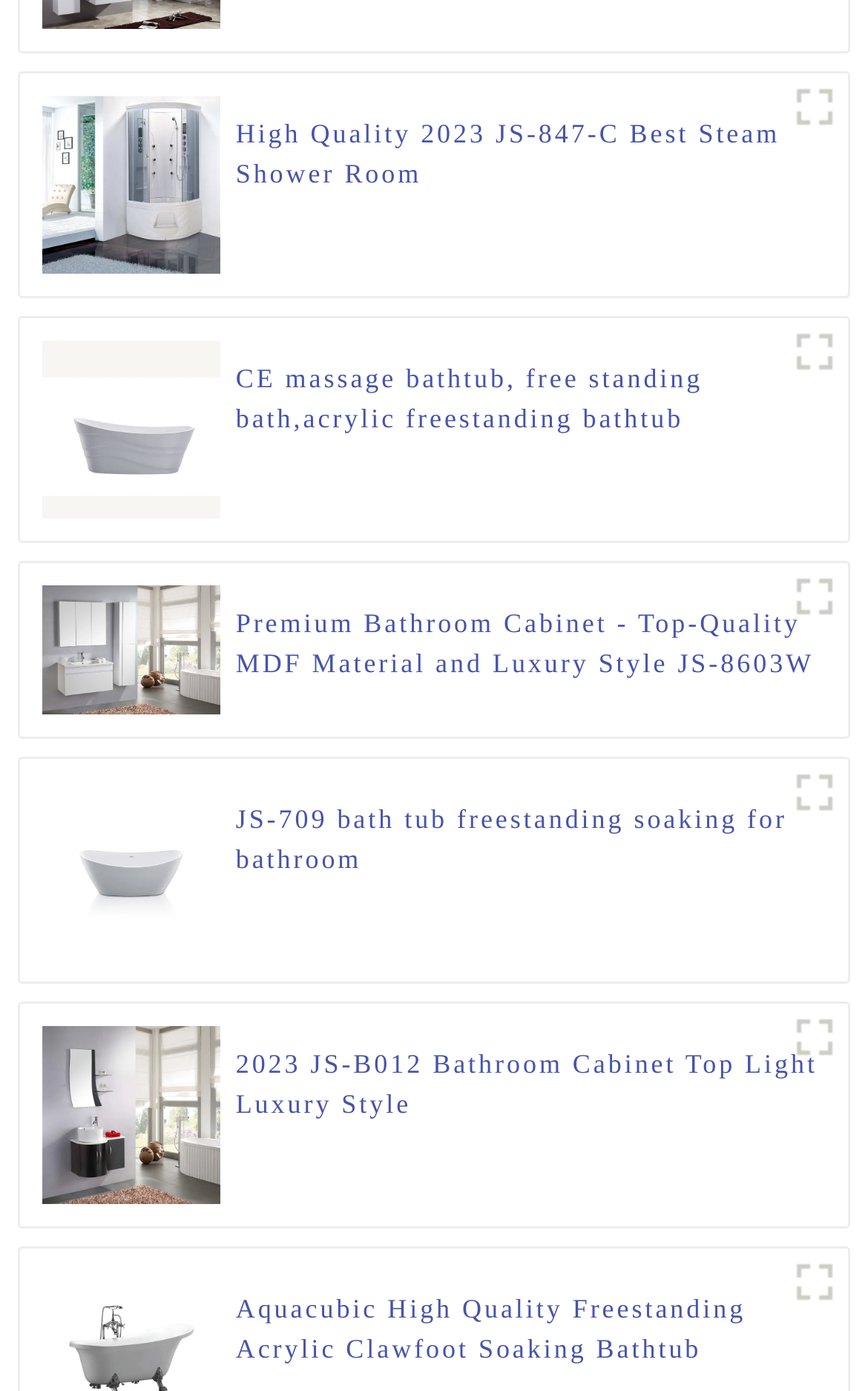Select the bounding box coordinates of the element I need to click to carry out the following instruction: "Learn about Who We Support".

None